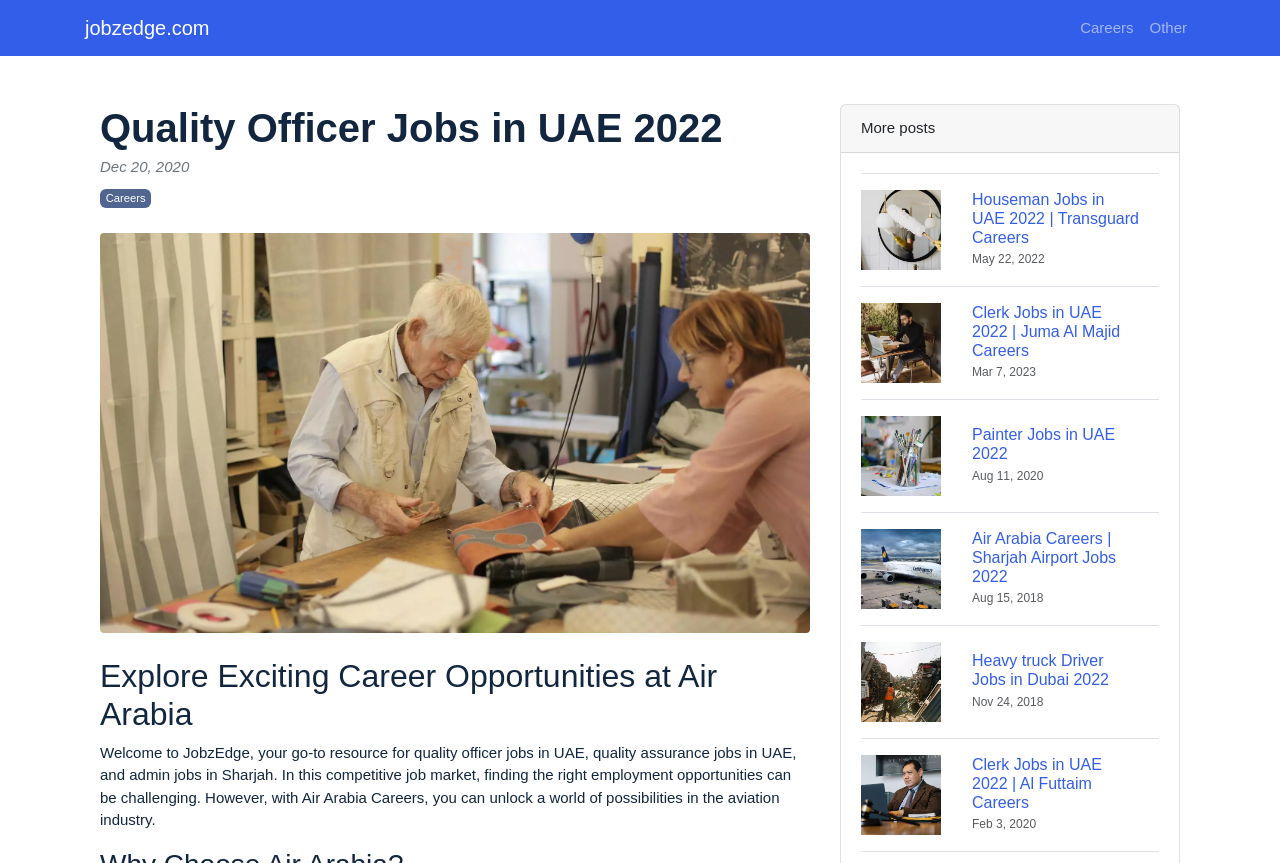Identify the bounding box coordinates of the clickable region necessary to fulfill the following instruction: "Click on Careers". The bounding box coordinates should be four float numbers between 0 and 1, i.e., [left, top, right, bottom].

[0.838, 0.01, 0.892, 0.055]